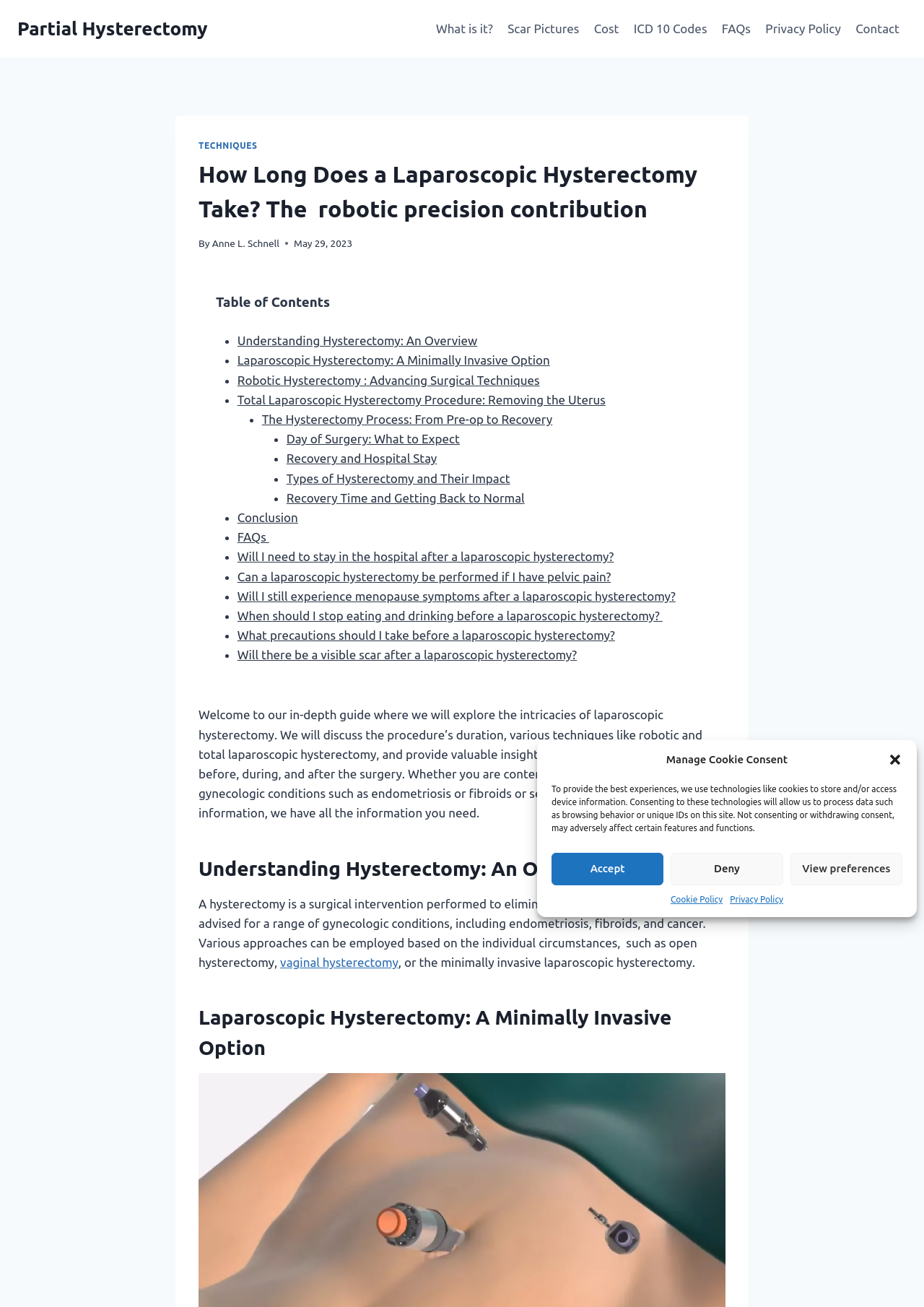Locate the coordinates of the bounding box for the clickable region that fulfills this instruction: "Learn about Total Laparoscopic Hysterectomy Procedure".

[0.257, 0.3, 0.655, 0.311]